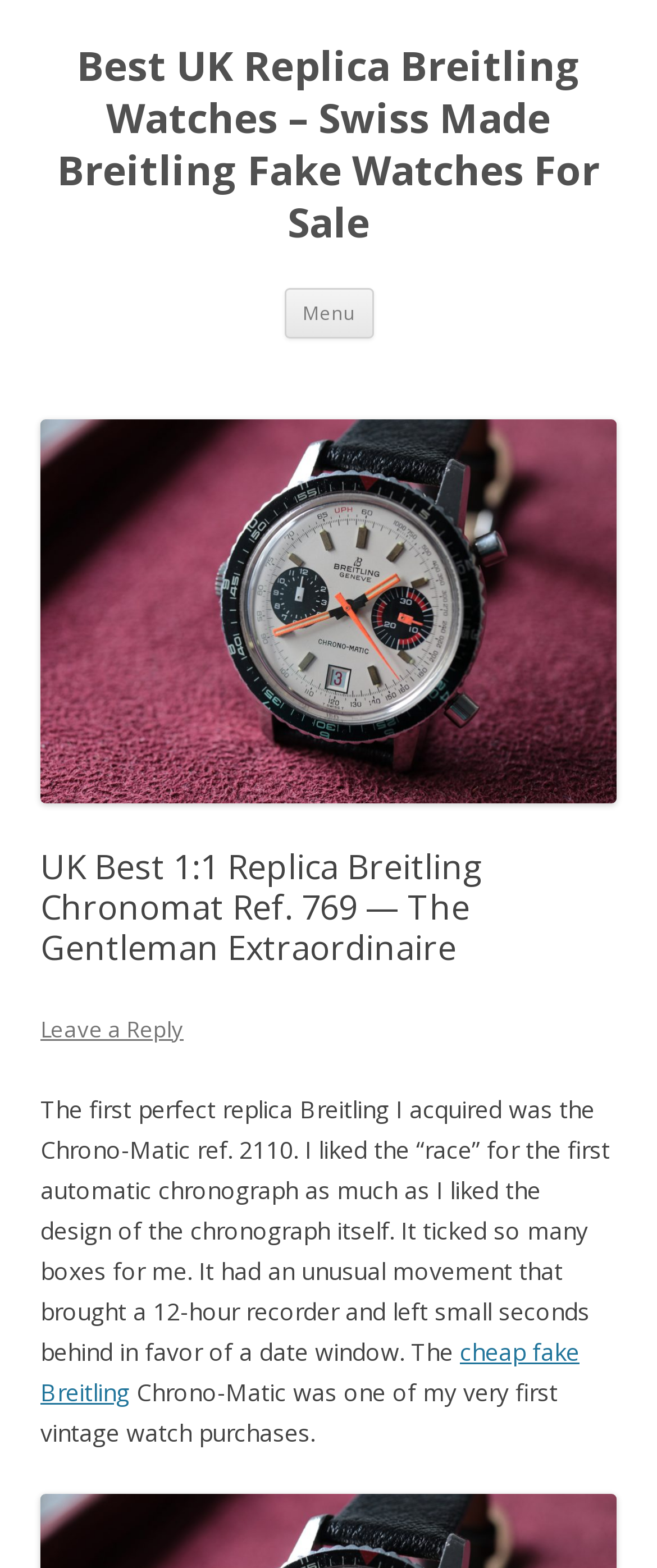Identify the bounding box for the UI element that is described as follows: "GOV.WALES standards and guidance (Sub-topic)".

None